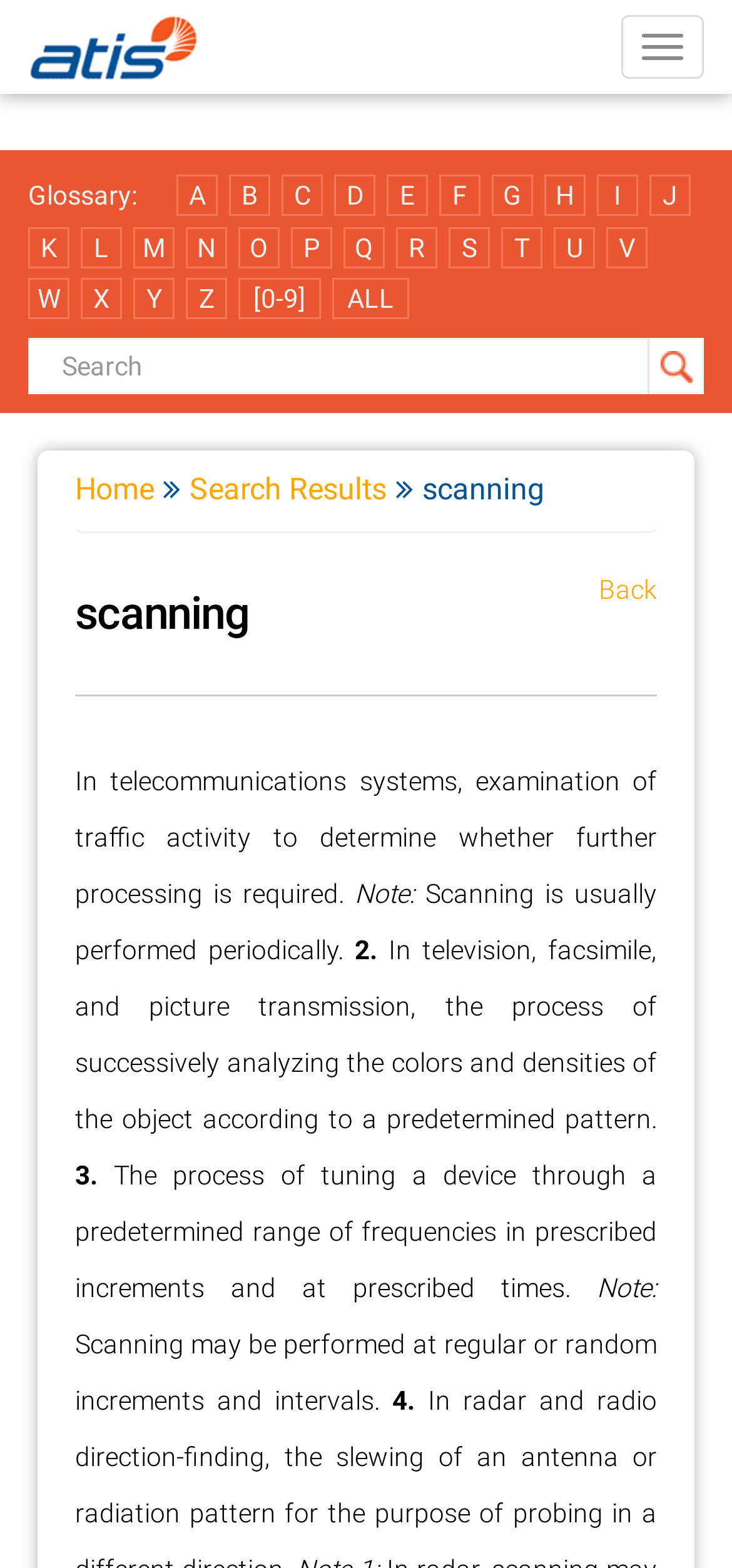Can scanning be performed at regular or random increments and intervals?
Using the image as a reference, answer the question with a short word or phrase.

yes